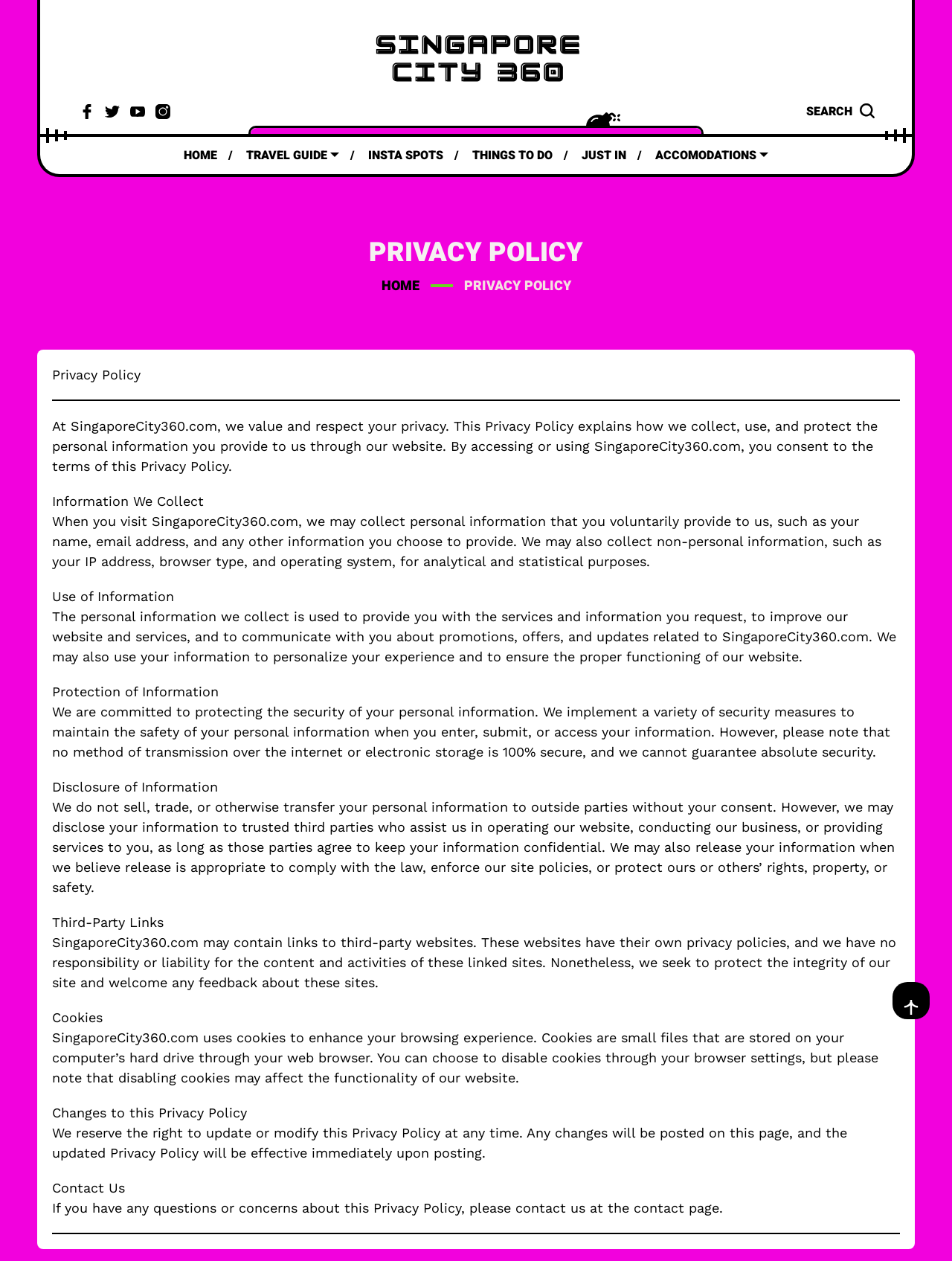How can users contact the website regarding privacy concerns?
Ensure your answer is thorough and detailed.

The 'Contact Us' section provides a way for users to contact the website regarding any questions or concerns about the privacy policy, and directs them to the contact page for further information.